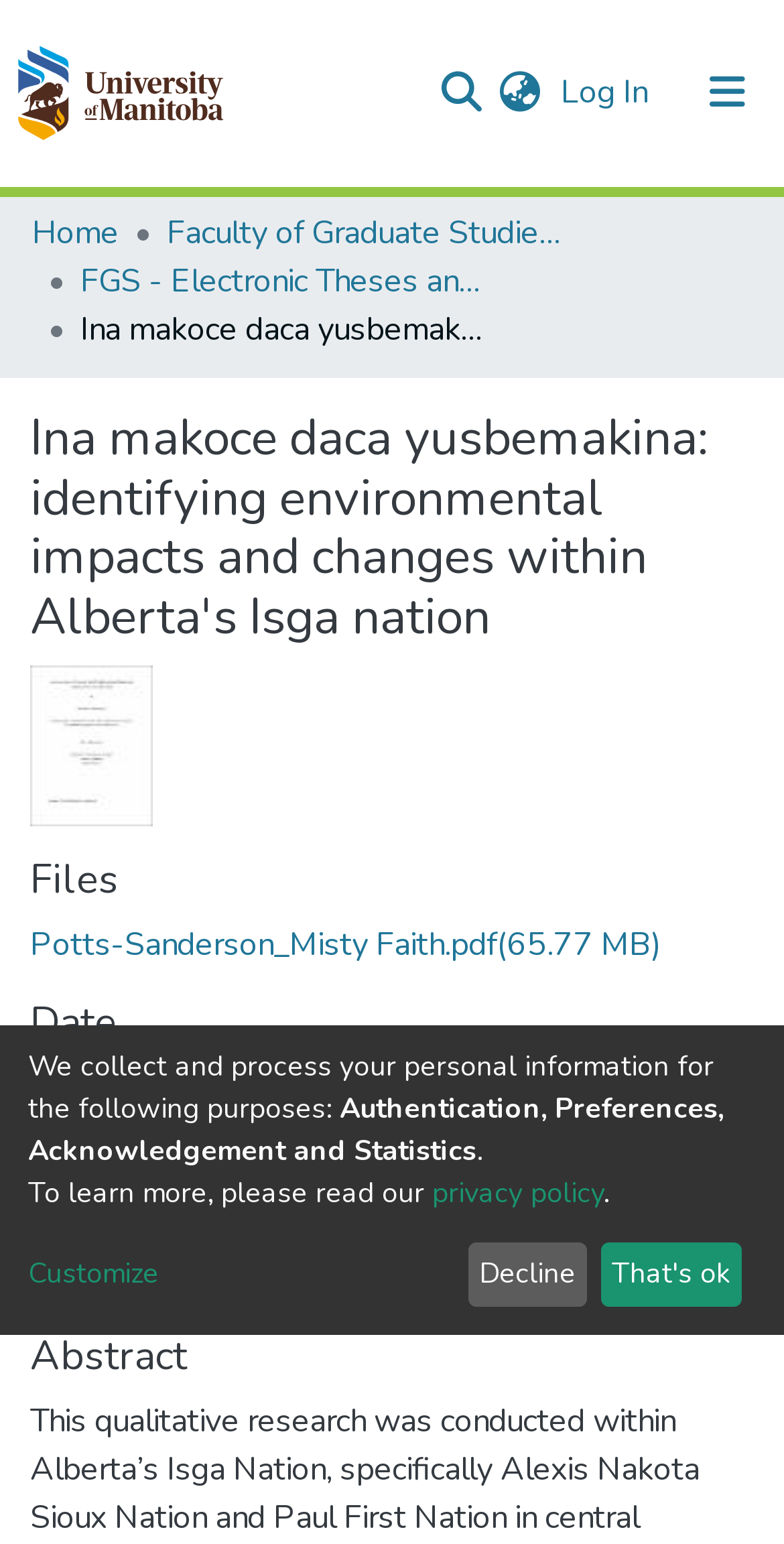Explain the contents of the webpage comprehensively.

This webpage appears to be a research paper or thesis page, specifically focused on environmental impacts and changes within Alberta's Isga Nation. 

At the top of the page, there is a user profile bar with a repository logo on the left, a search bar in the middle, and a language switch button on the right. Below this, there is a main navigation bar with links to "Communities & Collections", "All of MSpace", and "Statistics". 

Further down, there is a breadcrumb navigation section with links to "Home", "Faculty of Graduate Studies (Electronic Theses and Practica)", and "FGS - Electronic Theses and Practica". 

The main content of the page is divided into sections. The first section has a heading with the title of the research paper, "Ina makoce daca yusbemakina: identifying environmental impacts and changes within Alberta's Isga nation", accompanied by a thumbnail image on the left. 

Below this, there are sections for "Files", "Date", "Authors", and "Abstract", each with corresponding information and links. The "Files" section has a link to a PDF file, while the "Date" section displays the date "2010-09-07T15:33:45Z". The "Authors" section lists the author's name, "Potts-Sanderson, Misty Faith", and the "Abstract" section likely contains a summary of the research paper.

At the bottom of the page, there is a section with static text explaining how personal information is collected and processed, along with links to a privacy policy and a "Customize" button. There are also two buttons, "Decline" and "That's ok", which are likely related to the privacy policy.